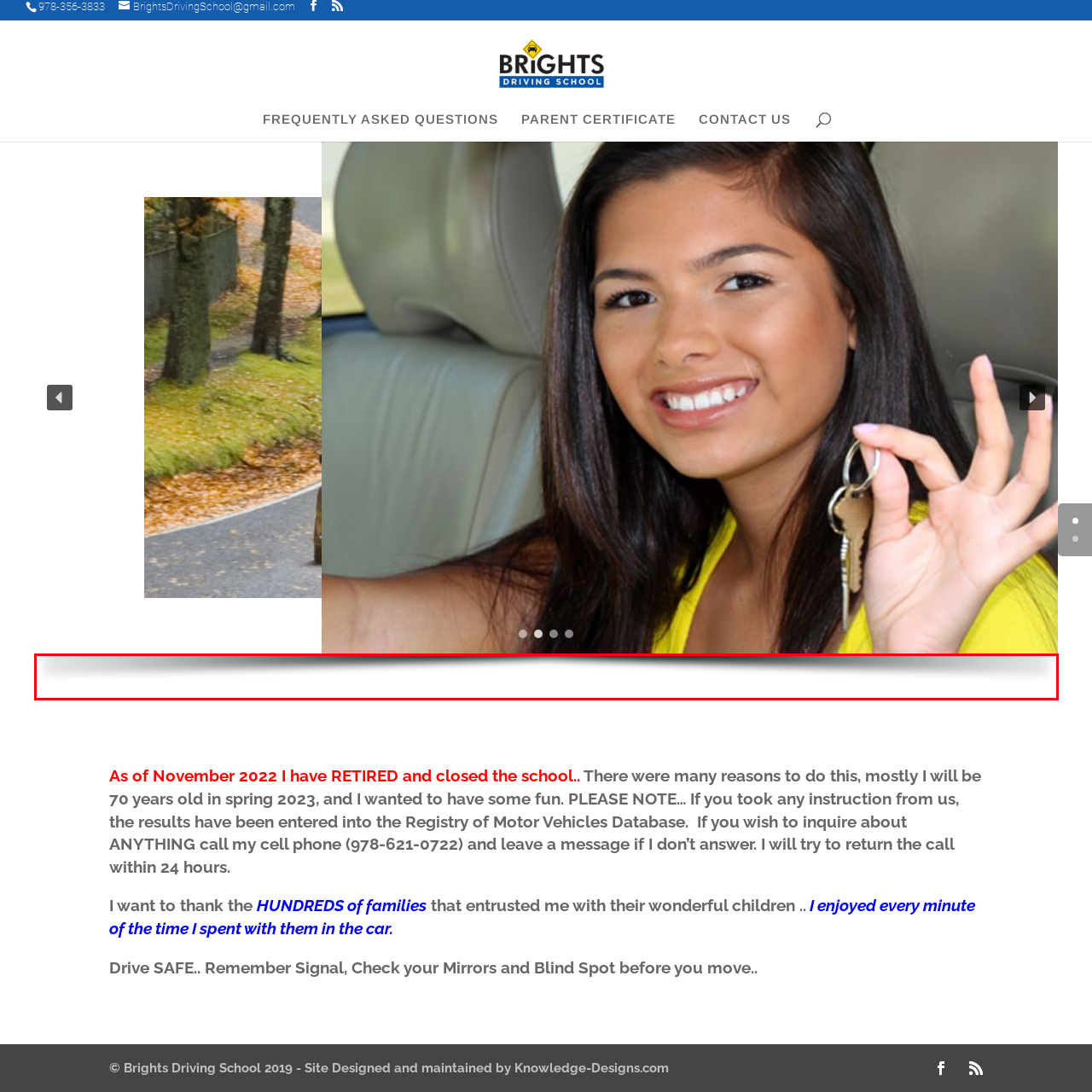Focus on the image confined within the red boundary and provide a single word or phrase in response to the question:
What type of content may accompany the gradient background?

Text or buttons